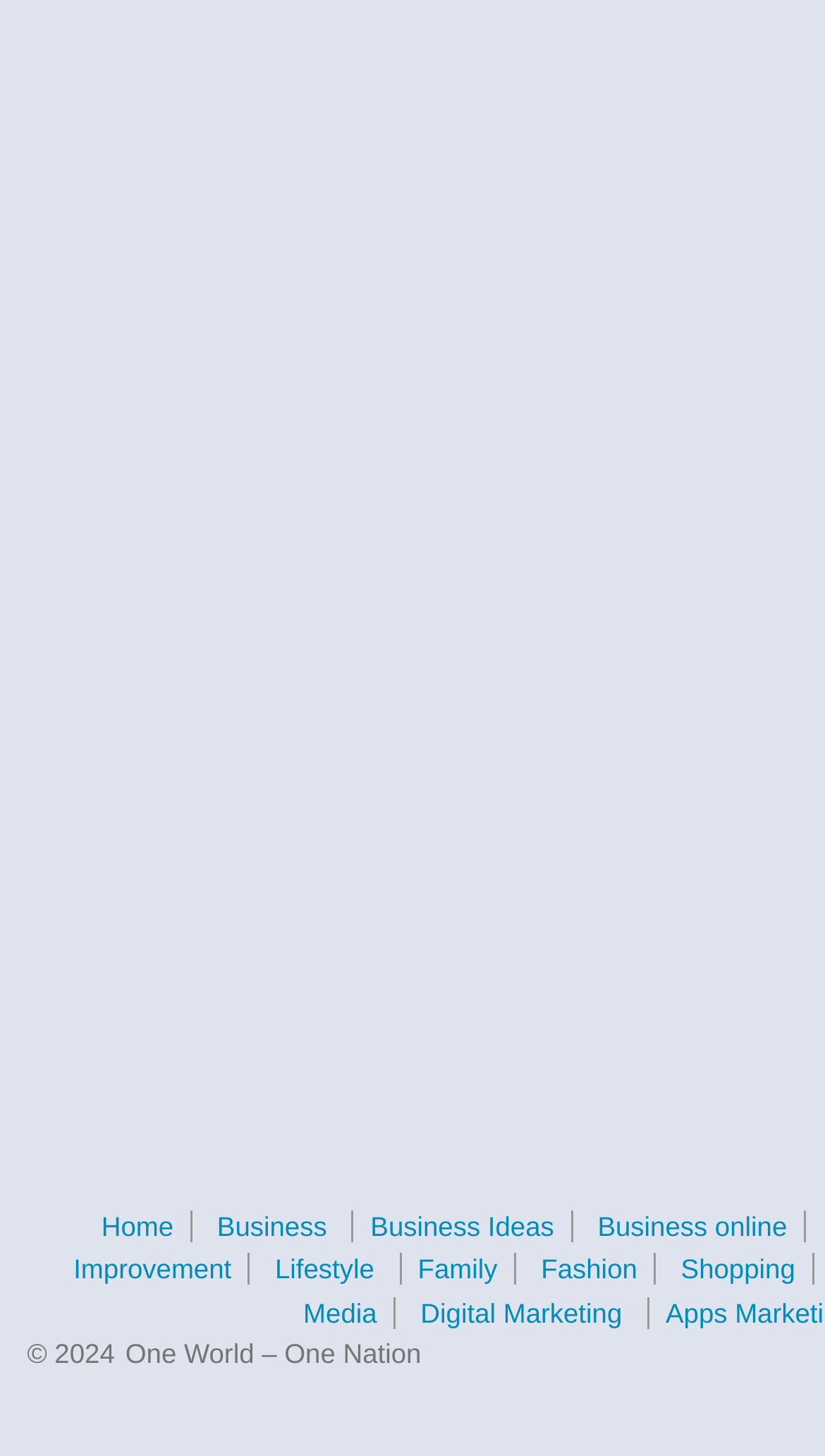Select the bounding box coordinates of the element I need to click to carry out the following instruction: "view lifestyle articles".

[0.313, 0.861, 0.474, 0.883]